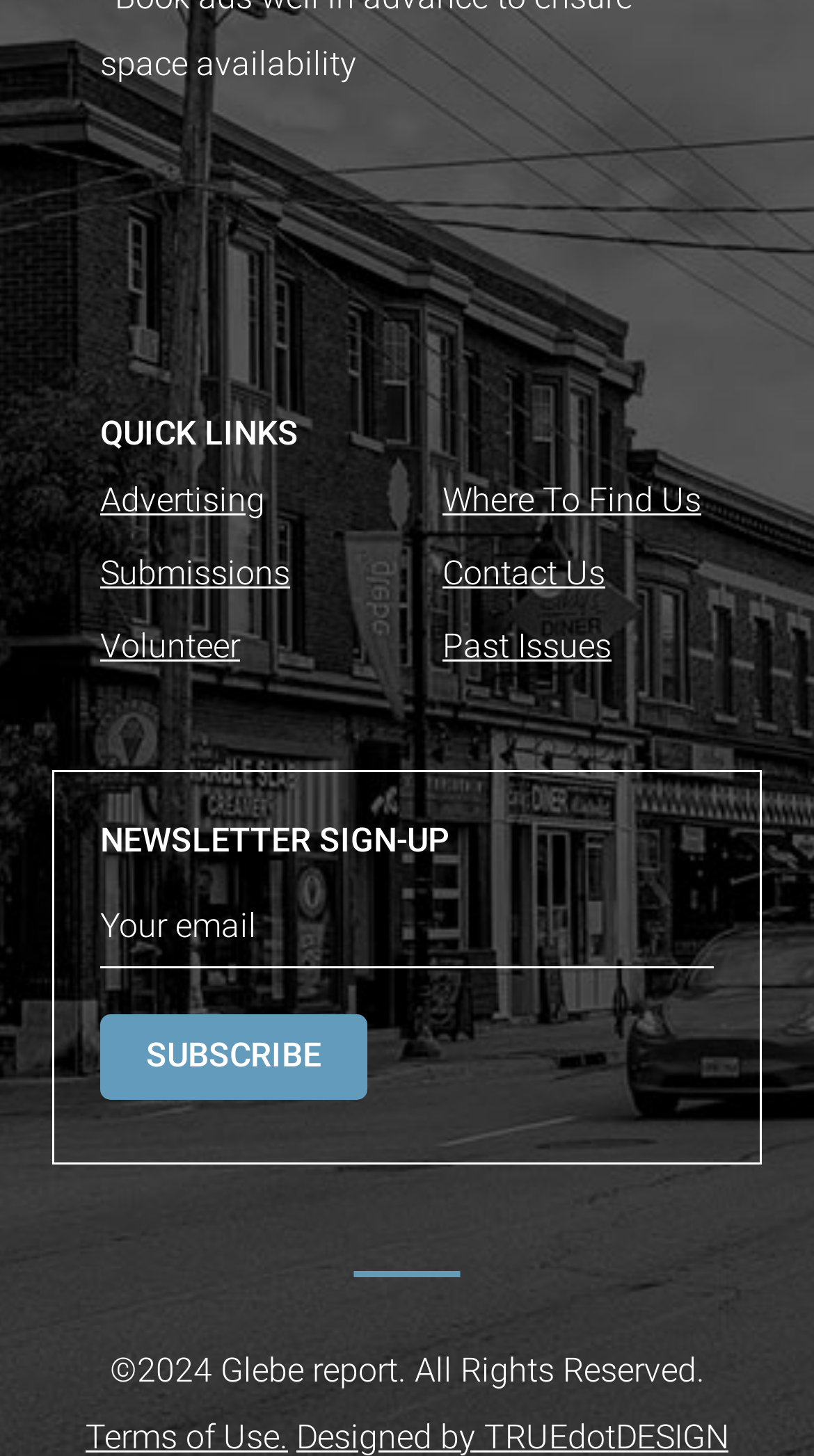What is the title of the section above the newsletter sign-up?
Examine the screenshot and reply with a single word or phrase.

QUICK LINKS